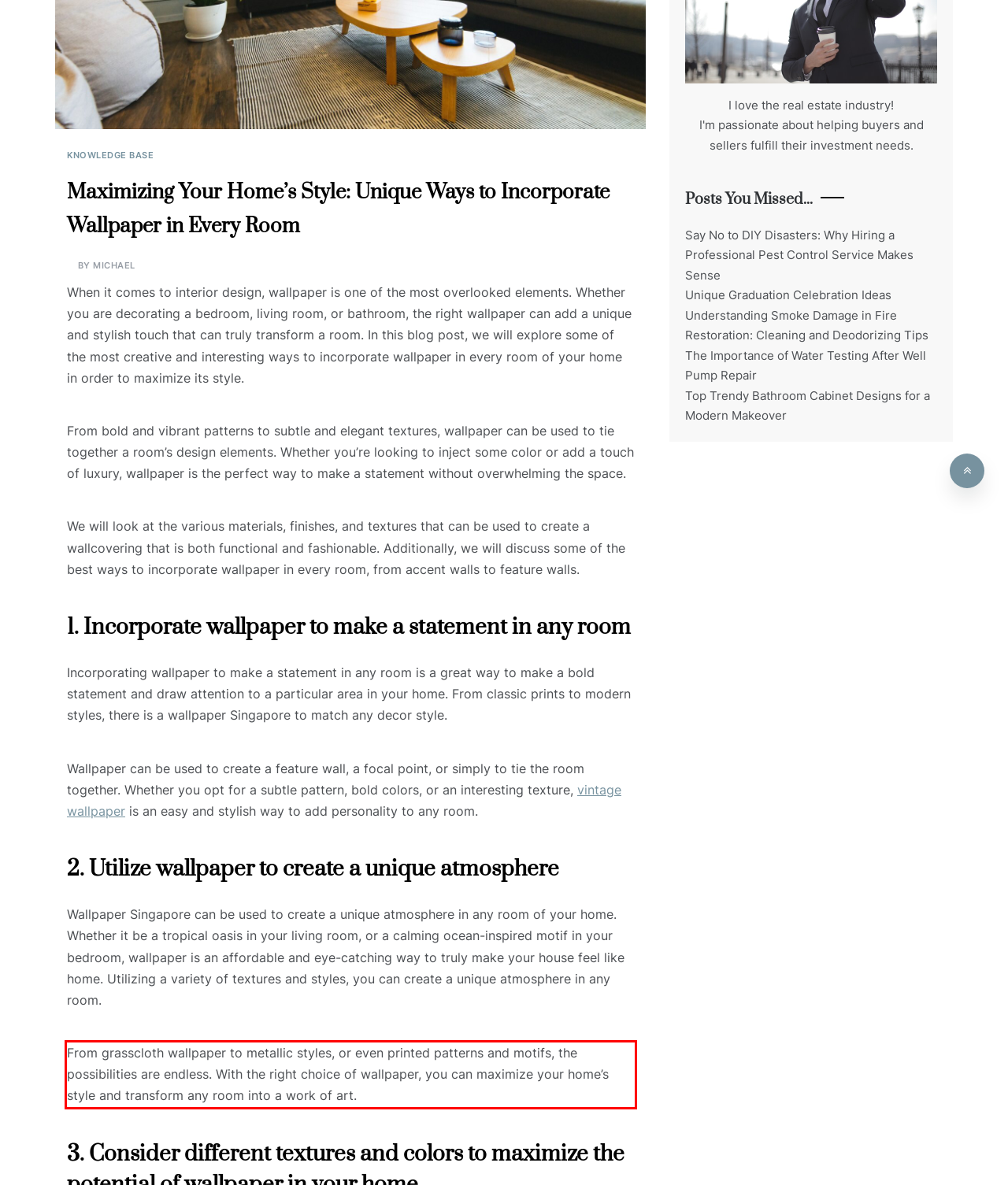You are looking at a screenshot of a webpage with a red rectangle bounding box. Use OCR to identify and extract the text content found inside this red bounding box.

From grasscloth wallpaper to metallic styles, or even printed patterns and motifs, the possibilities are endless. With the right choice of wallpaper, you can maximize your home’s style and transform any room into a work of art.